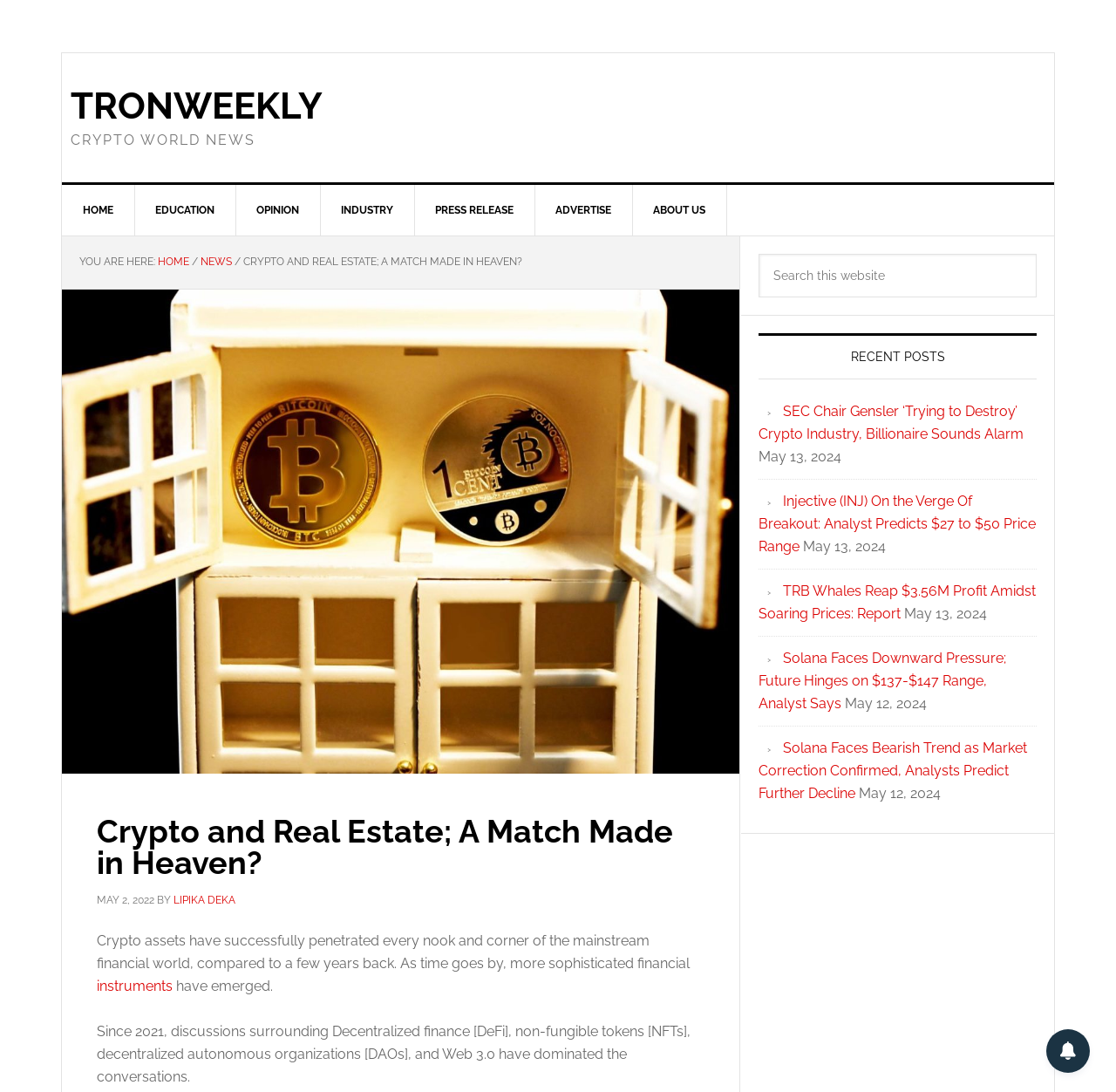Please find the bounding box coordinates of the element that you should click to achieve the following instruction: "Read the article 'Crypto and Real Estate; A Match Made in Heaven?'". The coordinates should be presented as four float numbers between 0 and 1: [left, top, right, bottom].

[0.055, 0.265, 0.662, 0.708]